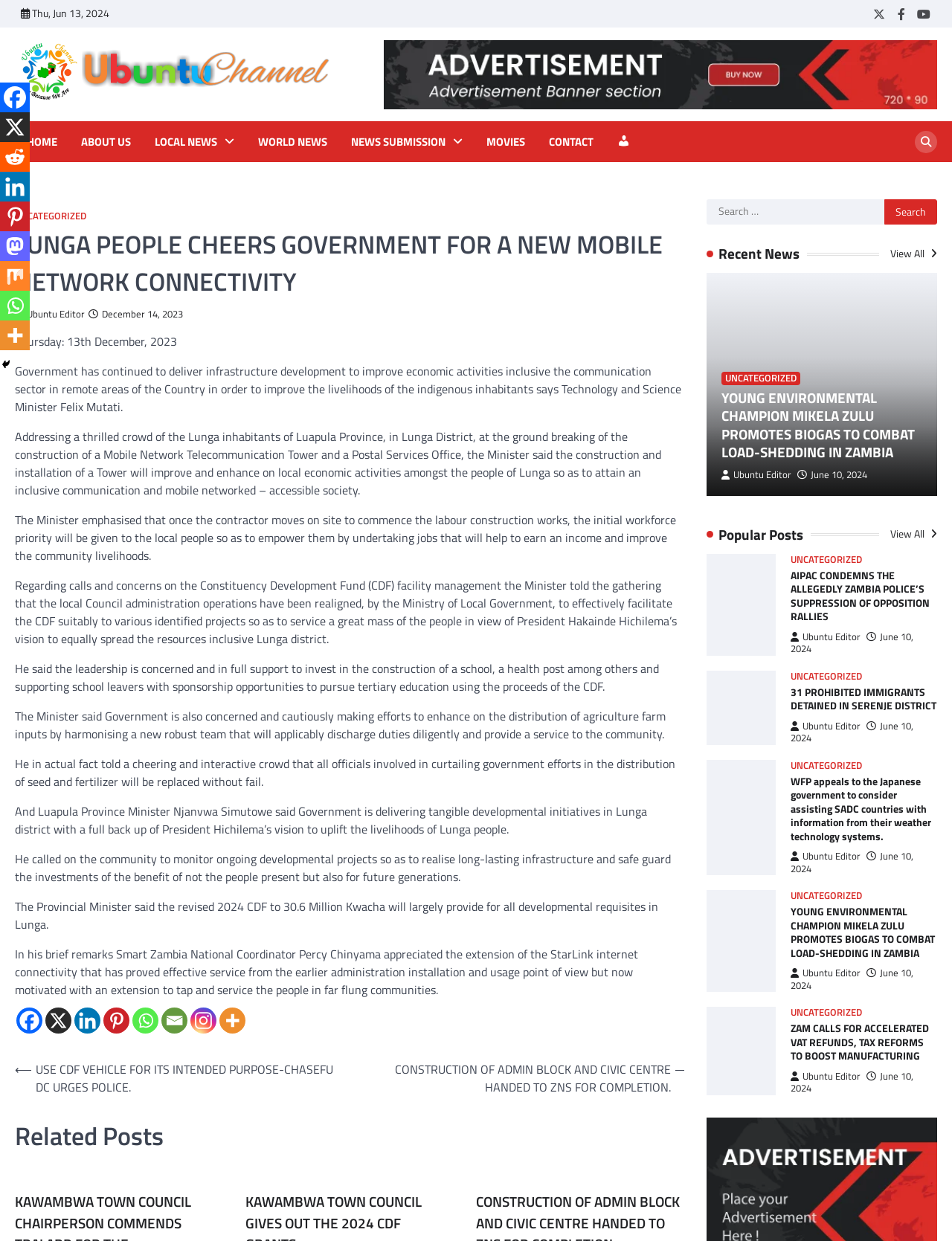Find the bounding box coordinates for the area that should be clicked to accomplish the instruction: "Read the article 'LUNGA PEOPLE CHEERS GOVERNMENT FOR A NEW MOBILE NETWORK CONNECTIVITY'".

[0.016, 0.161, 0.719, 0.84]